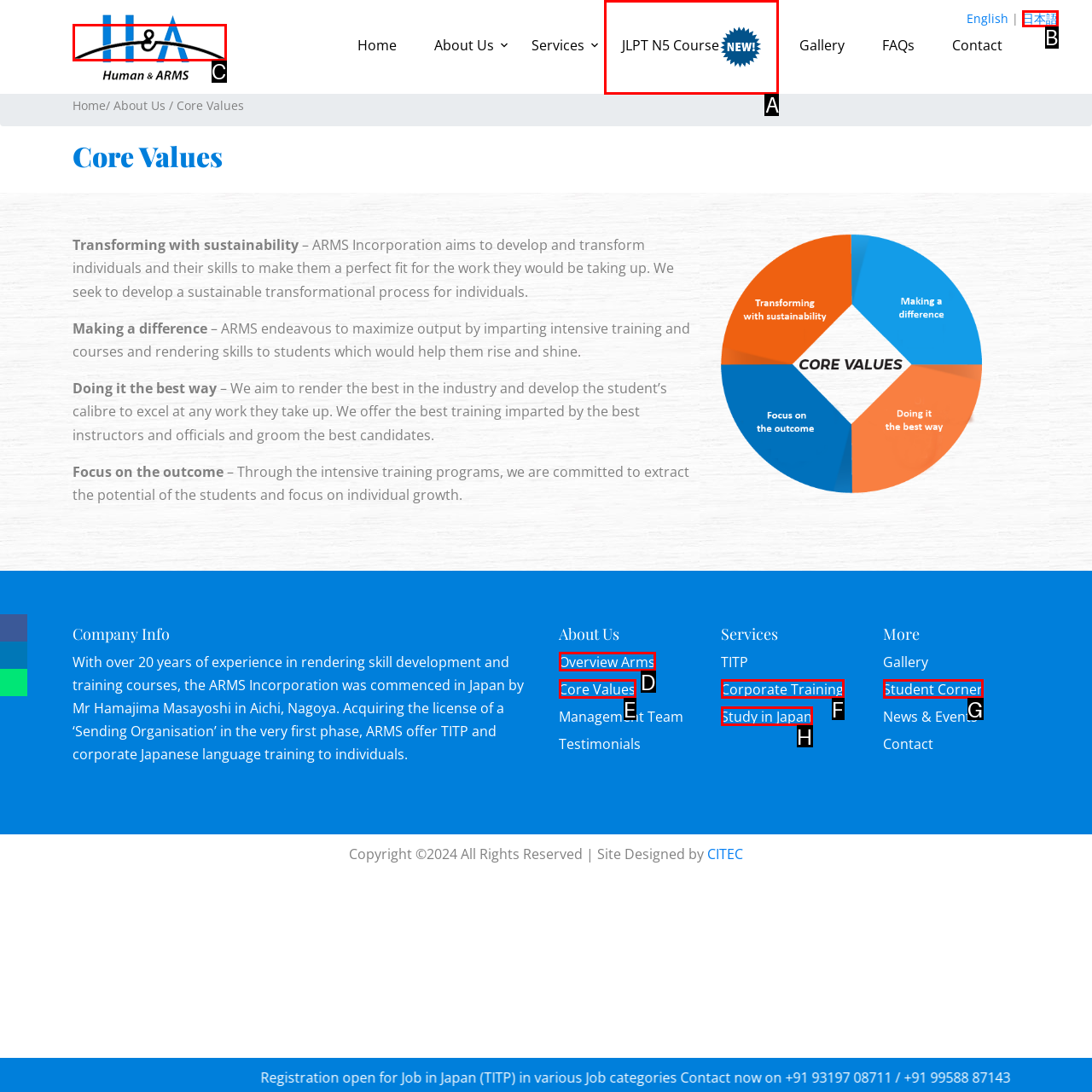Given the description: Study in Japan, identify the matching HTML element. Provide the letter of the correct option.

H